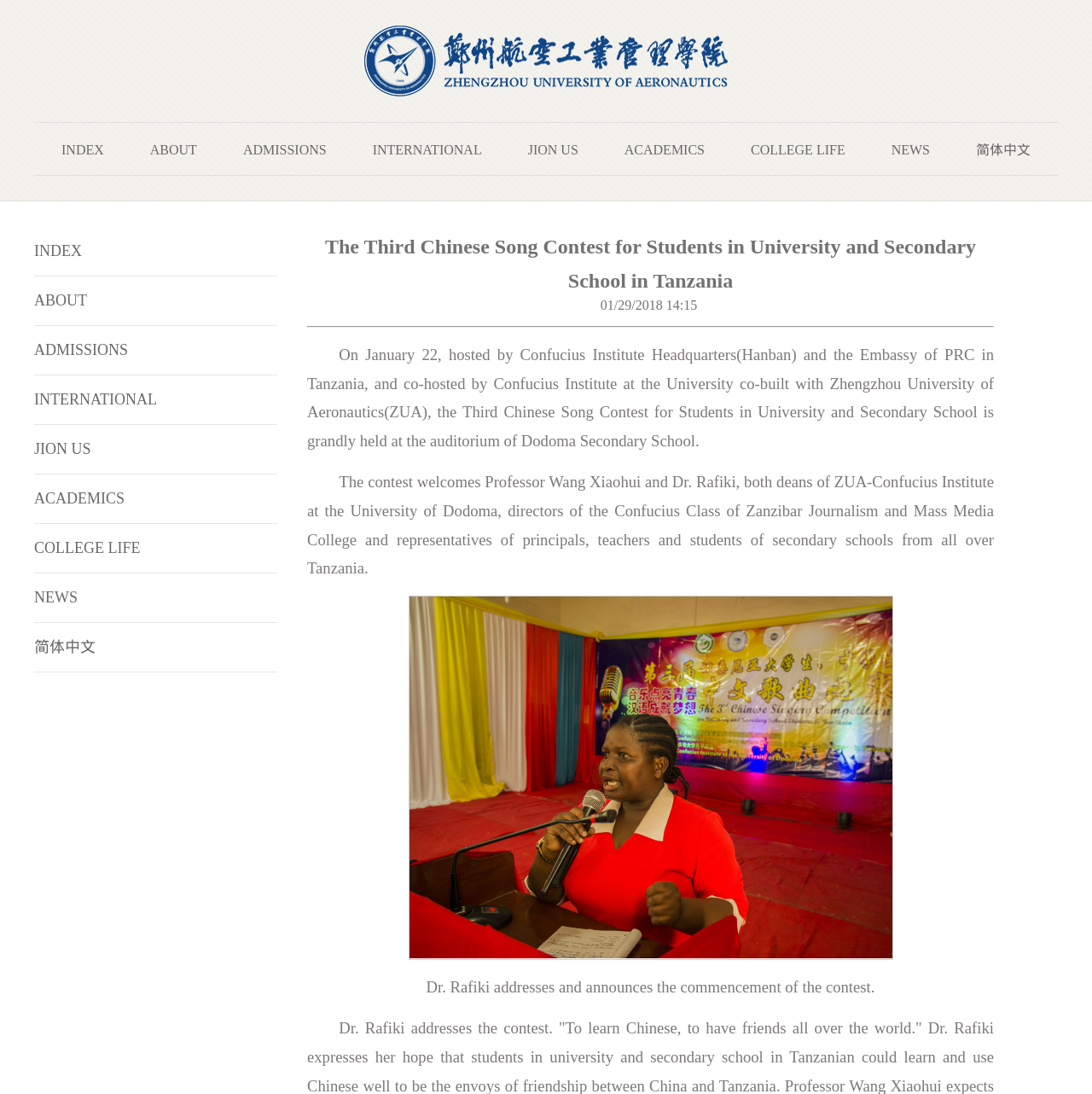Given the element description, predict the bounding box coordinates in the format (top-left x, top-left y, bottom-right x, bottom-right y). Make sure all values are between 0 and 1. Here is the element description: INTERNATIONAL

[0.031, 0.357, 0.144, 0.373]